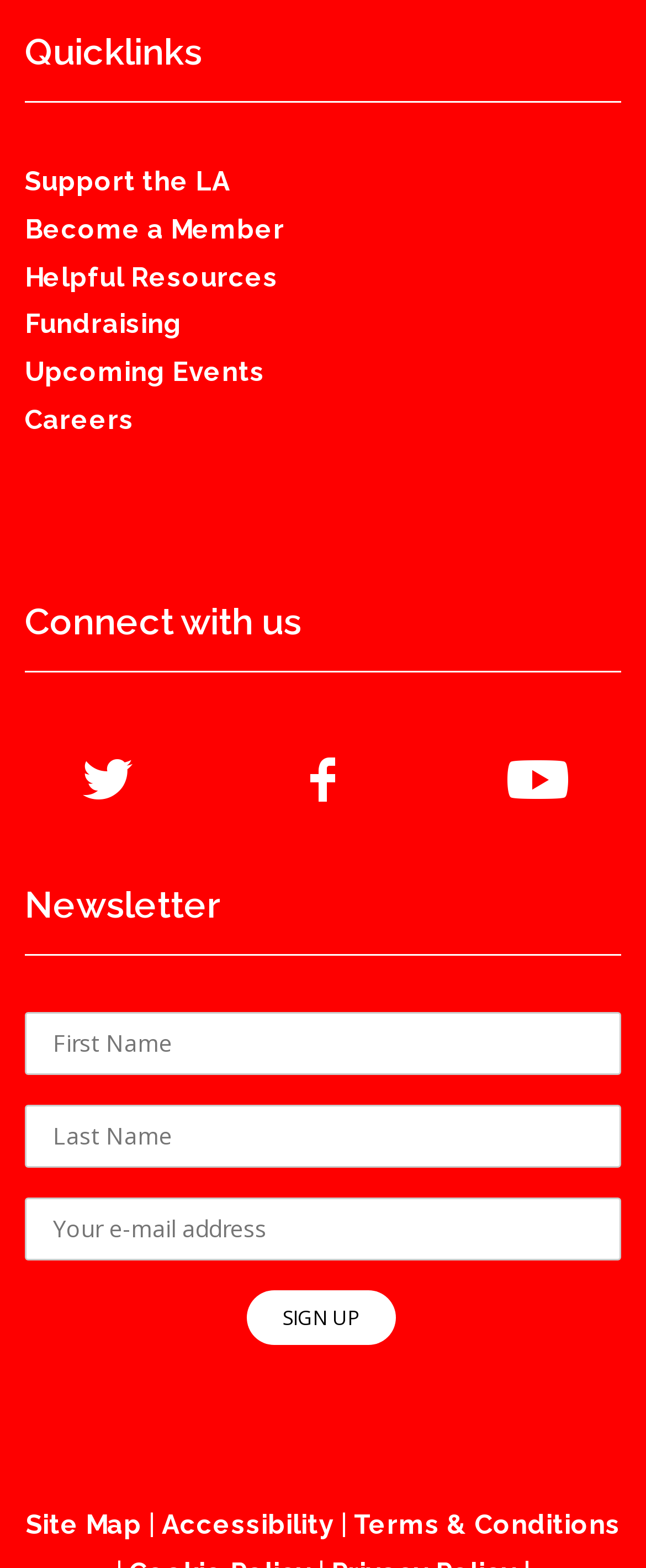Please identify the bounding box coordinates of the area I need to click to accomplish the following instruction: "View upcoming events".

[0.038, 0.227, 0.41, 0.247]